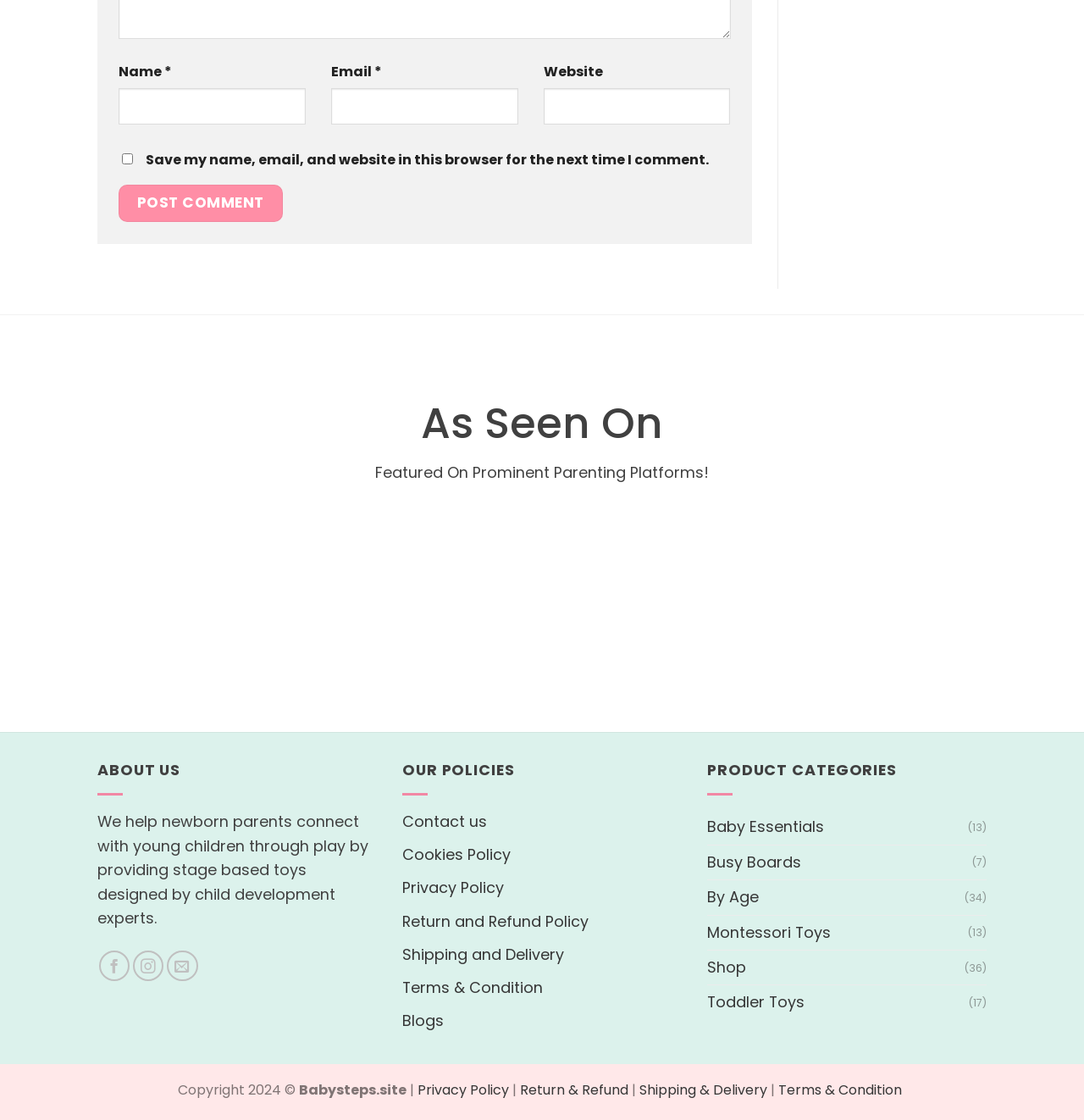Please determine the bounding box coordinates of the element to click on in order to accomplish the following task: "Shop for Baby Essentials". Ensure the coordinates are four float numbers ranging from 0 to 1, i.e., [left, top, right, bottom].

[0.652, 0.723, 0.892, 0.754]